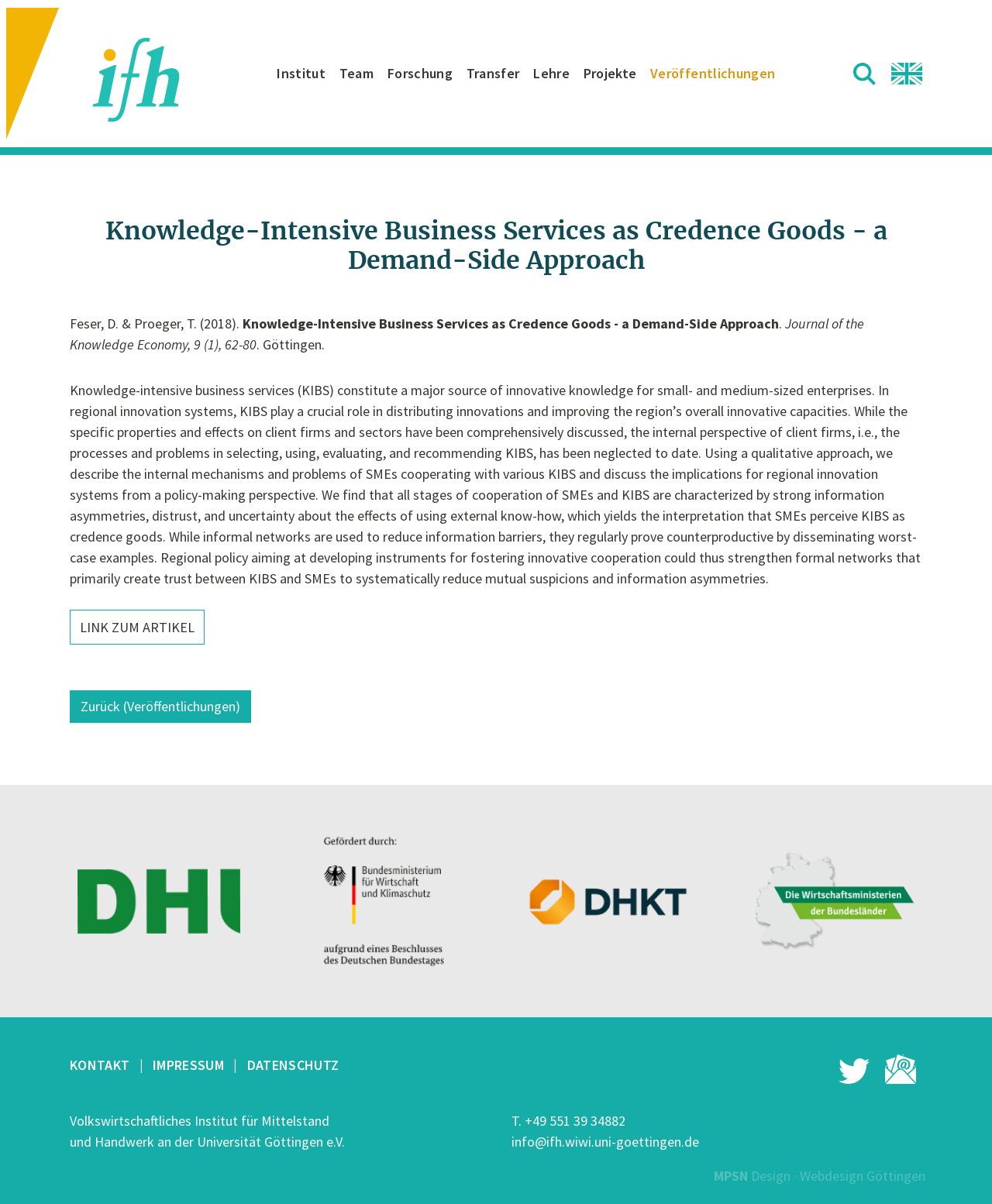Pinpoint the bounding box coordinates of the clickable element needed to complete the instruction: "View the 'Knowledge-Intensive Business Services as Credence Goods - a Demand-Side Approach' article". The coordinates should be provided as four float numbers between 0 and 1: [left, top, right, bottom].

[0.07, 0.18, 0.93, 0.229]